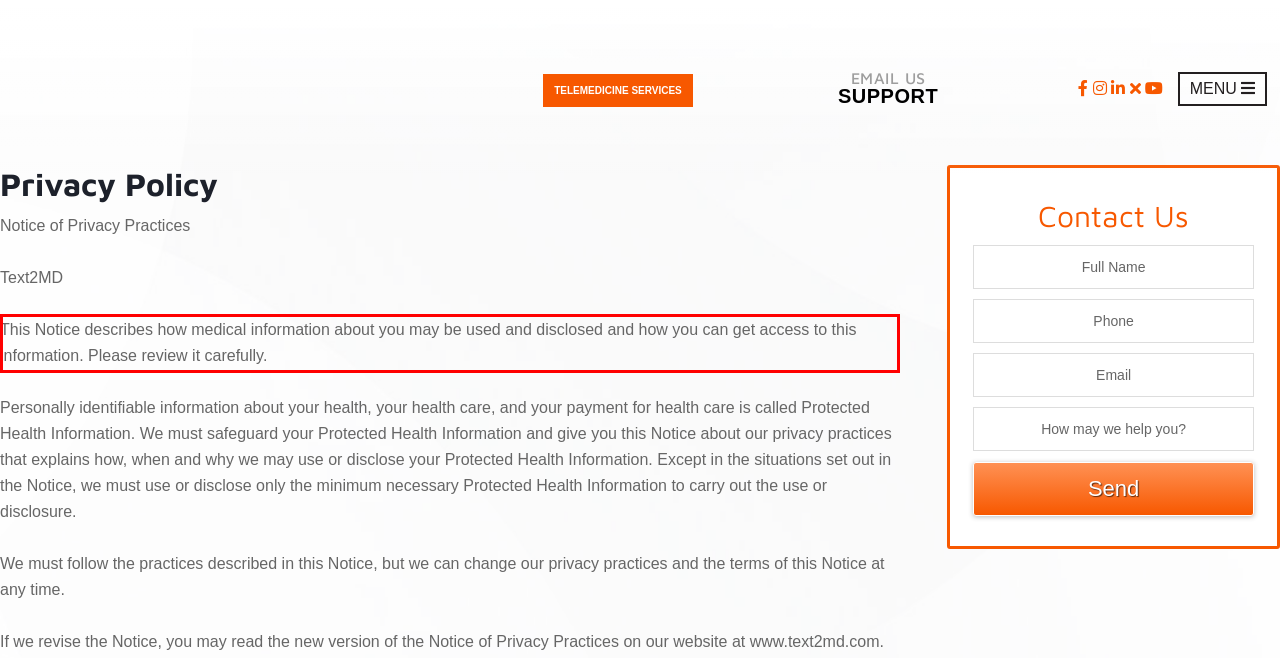In the given screenshot, locate the red bounding box and extract the text content from within it.

This Notice describes how medical information about you may be used and disclosed and how you can get access to this information. Please review it carefully.